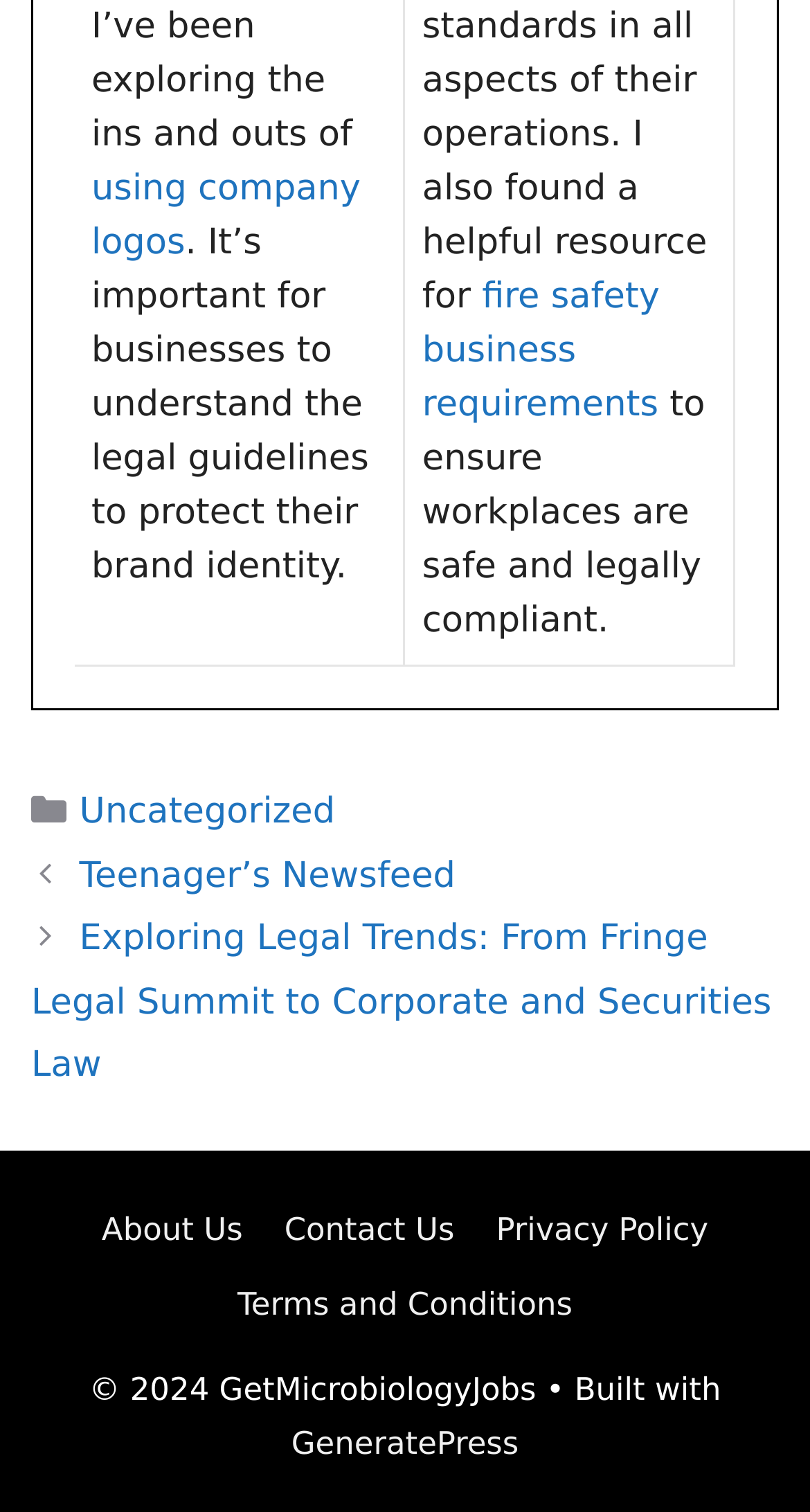Provide the bounding box coordinates of the UI element this sentence describes: "Sitemap".

None